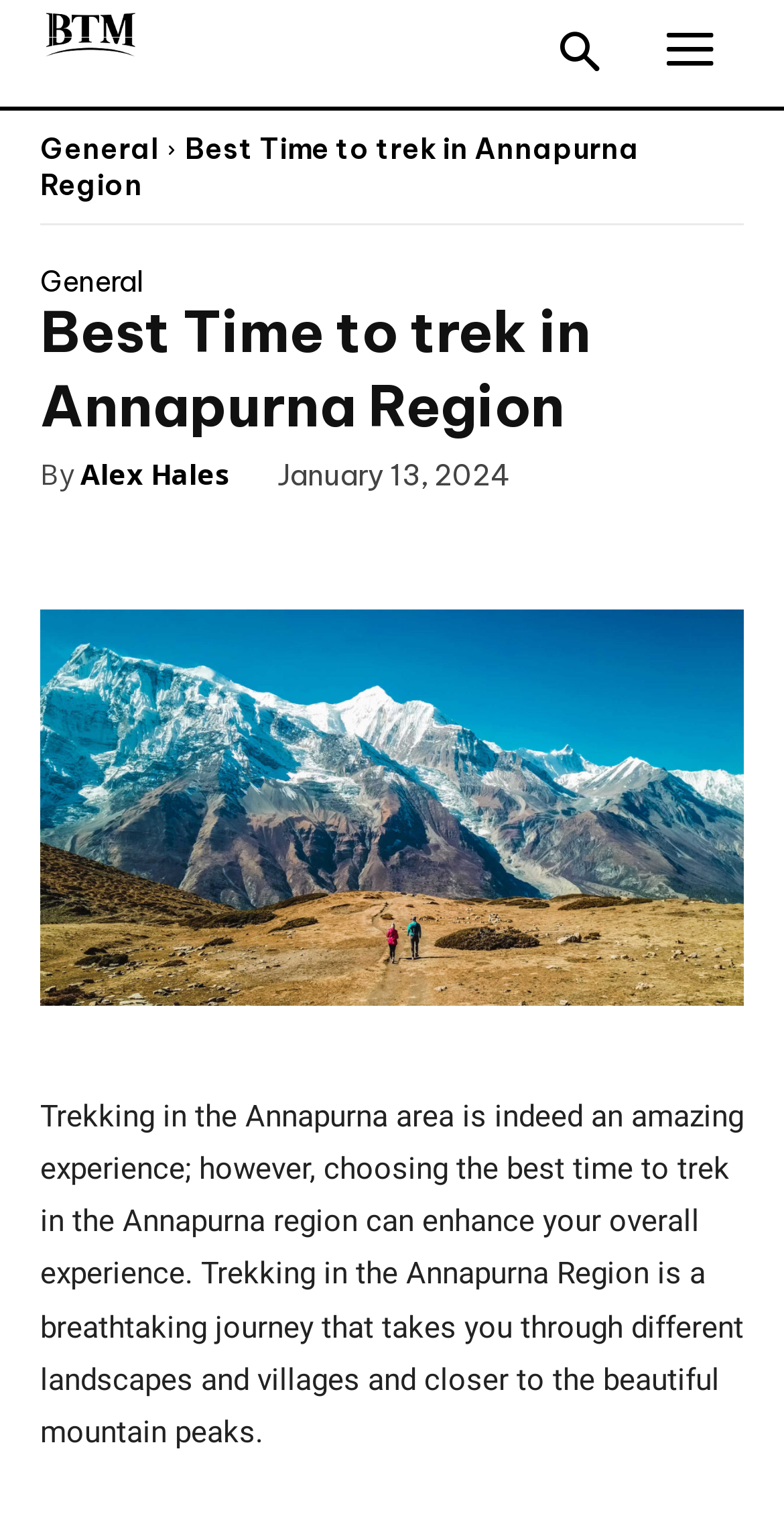Identify the bounding box for the UI element described as: "Alex Hales". The coordinates should be four float numbers between 0 and 1, i.e., [left, top, right, bottom].

[0.103, 0.293, 0.295, 0.333]